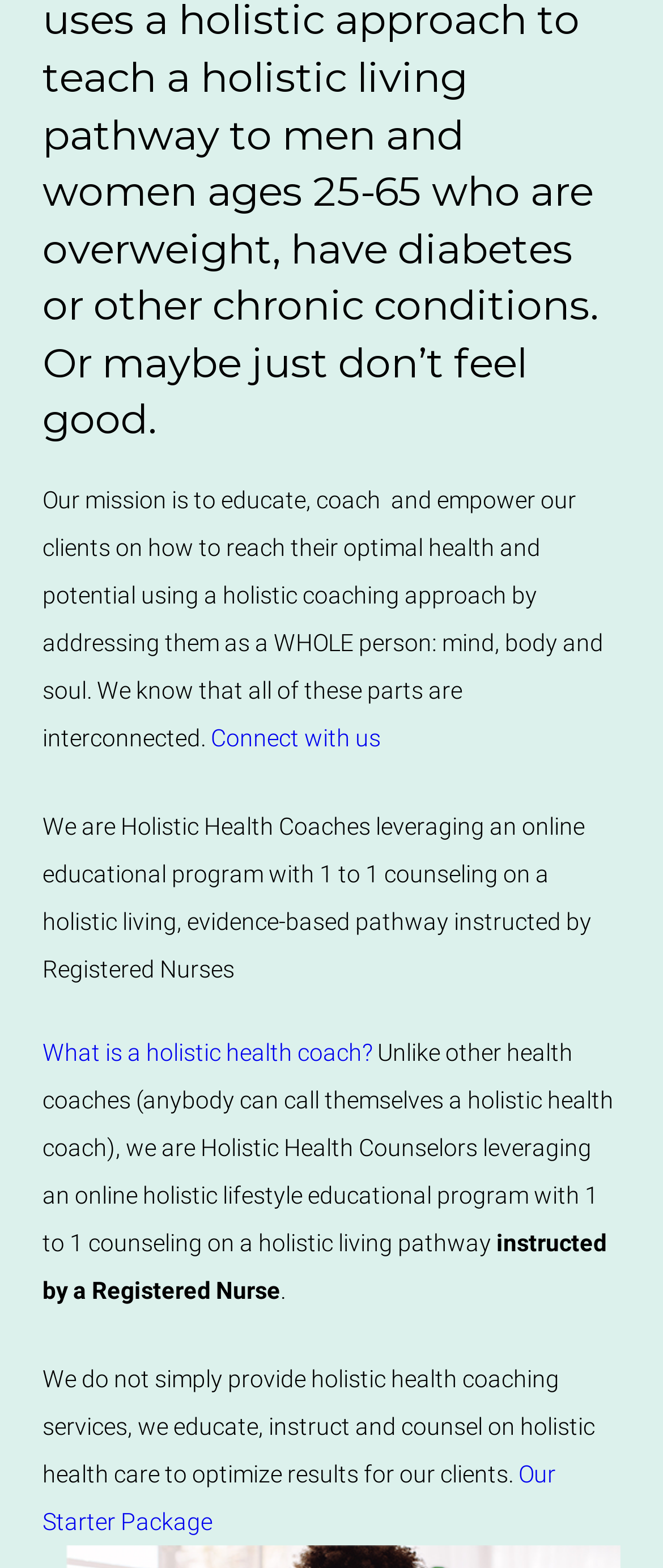Respond concisely with one word or phrase to the following query:
What is the mission of this organization?

Educate, coach and empower clients